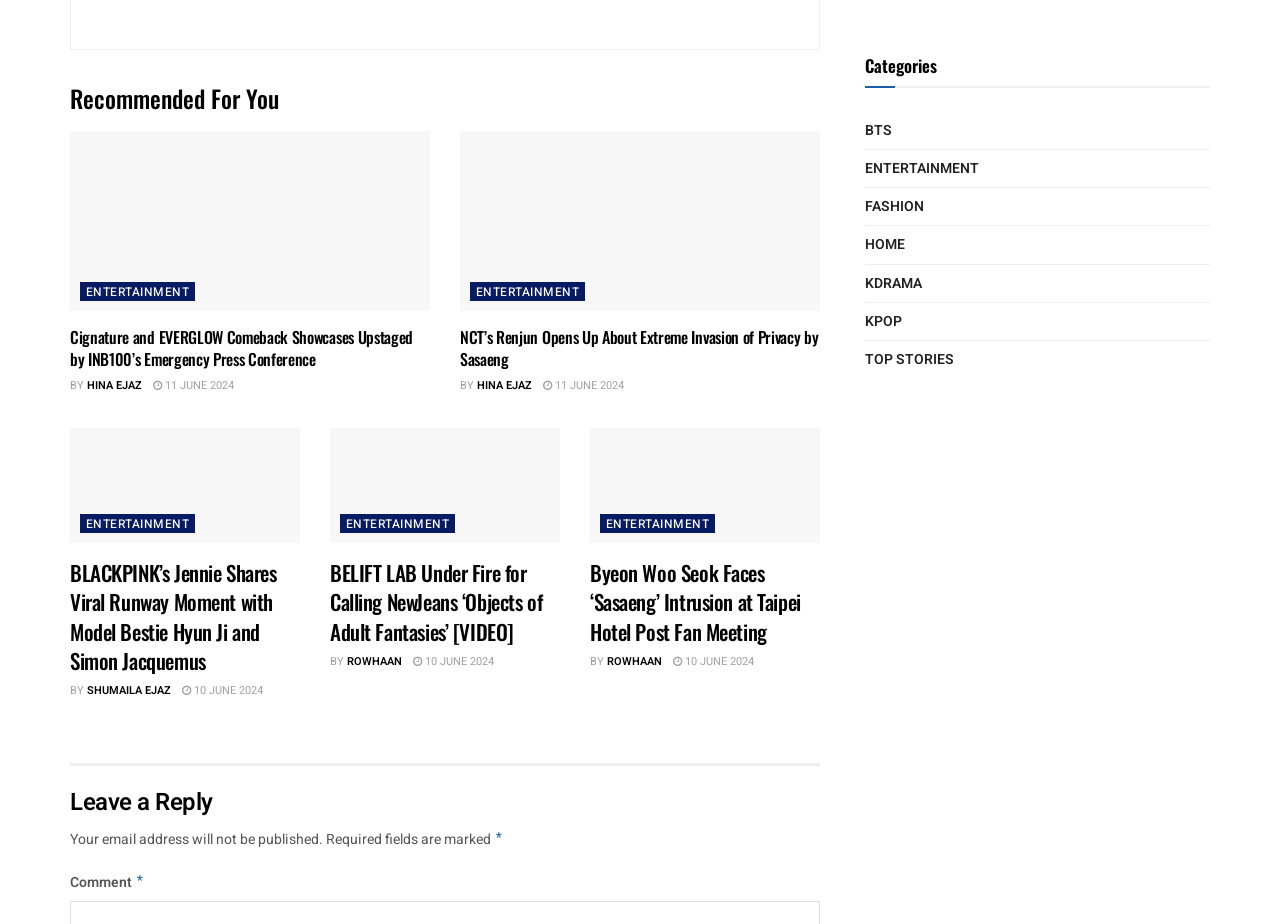Specify the bounding box coordinates of the area that needs to be clicked to achieve the following instruction: "Click on the 'ENTERTAINMENT' category".

[0.676, 0.169, 0.765, 0.196]